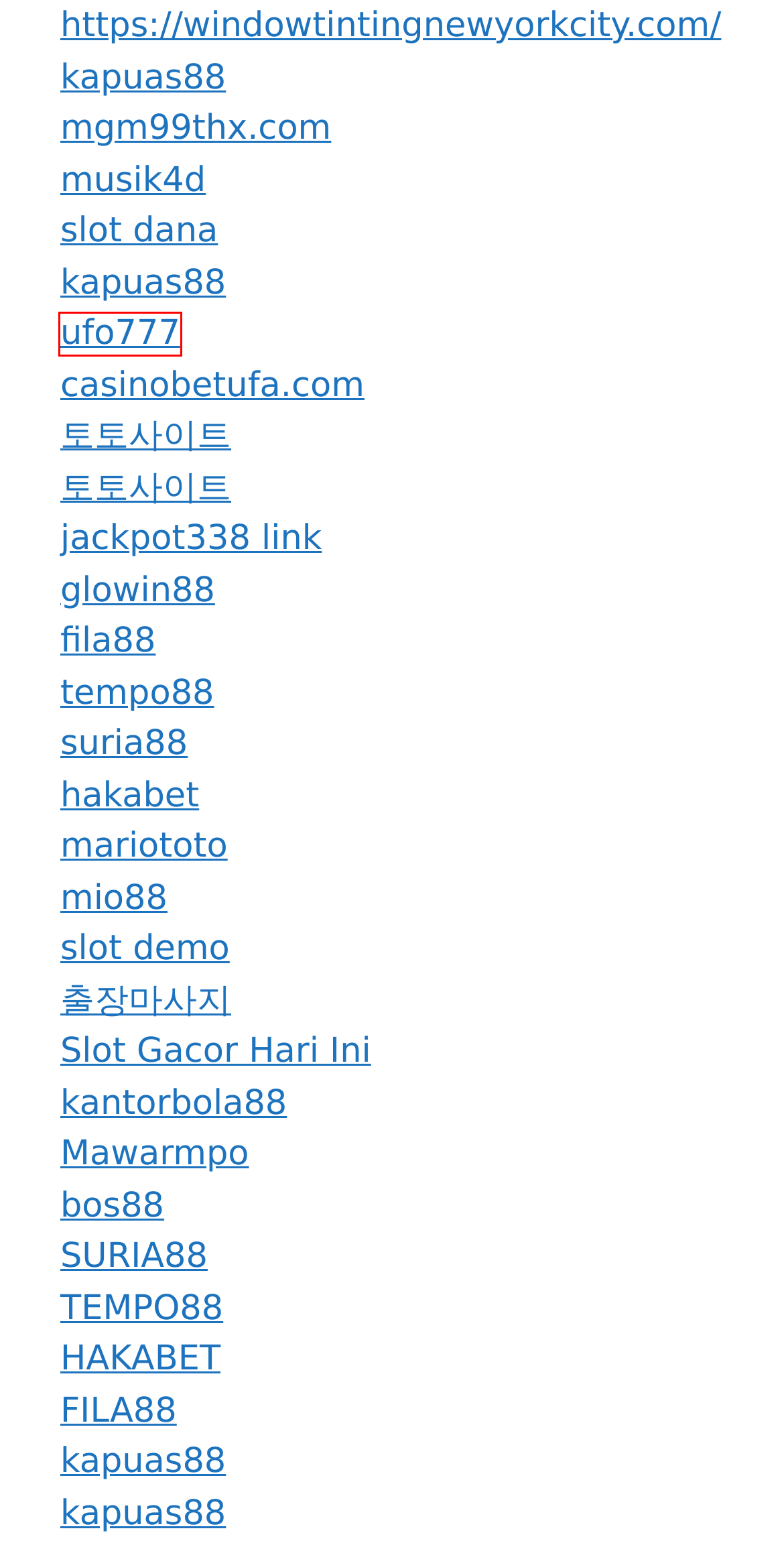Examine the screenshot of a webpage with a red bounding box around a UI element. Your task is to identify the webpage description that best corresponds to the new webpage after clicking the specified element. The given options are:
A. PREMIUM303: Situs Demo Slot Online Judi Gaple Slot Gacor Hari Ini
B. 토토사이트, 스포츠토토, 사설토토 | 토토스나이퍼 다양한 이벤트와 프로모션
C. Bos88 - Agen Slot Pragmatic Play Gampang Maxwin
D. UFO777 ✈️ Agen Engine Mpoplay Rekomendasi Pilot Gemoy
E. 출장의민족 출장마사지, 출장안마, 홈타이, 안마 【러시아,일본,중국,태국출장마사지】 출장의민족
F. GLOWIN88 : Situs Slot Online Pilihan Nomor 1 Indonesia
G. MARIOTOTO | Agen Situs Toto Asli & Situs Togel Terpercaya
H. Residential & Commercial Window Tinting  Services in NYC

D